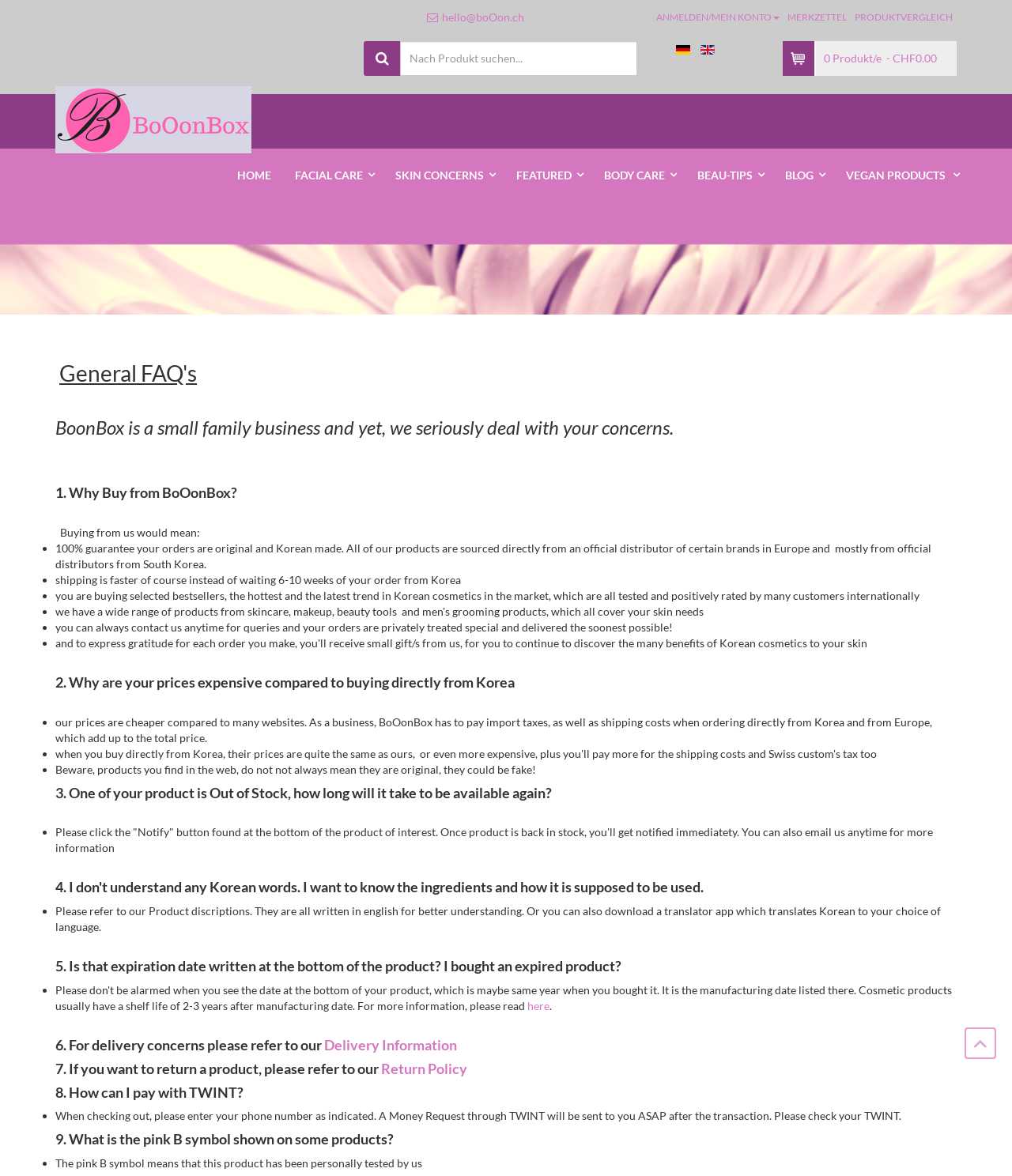Determine the coordinates of the bounding box for the clickable area needed to execute this instruction: "View vegan products".

[0.827, 0.136, 0.957, 0.162]